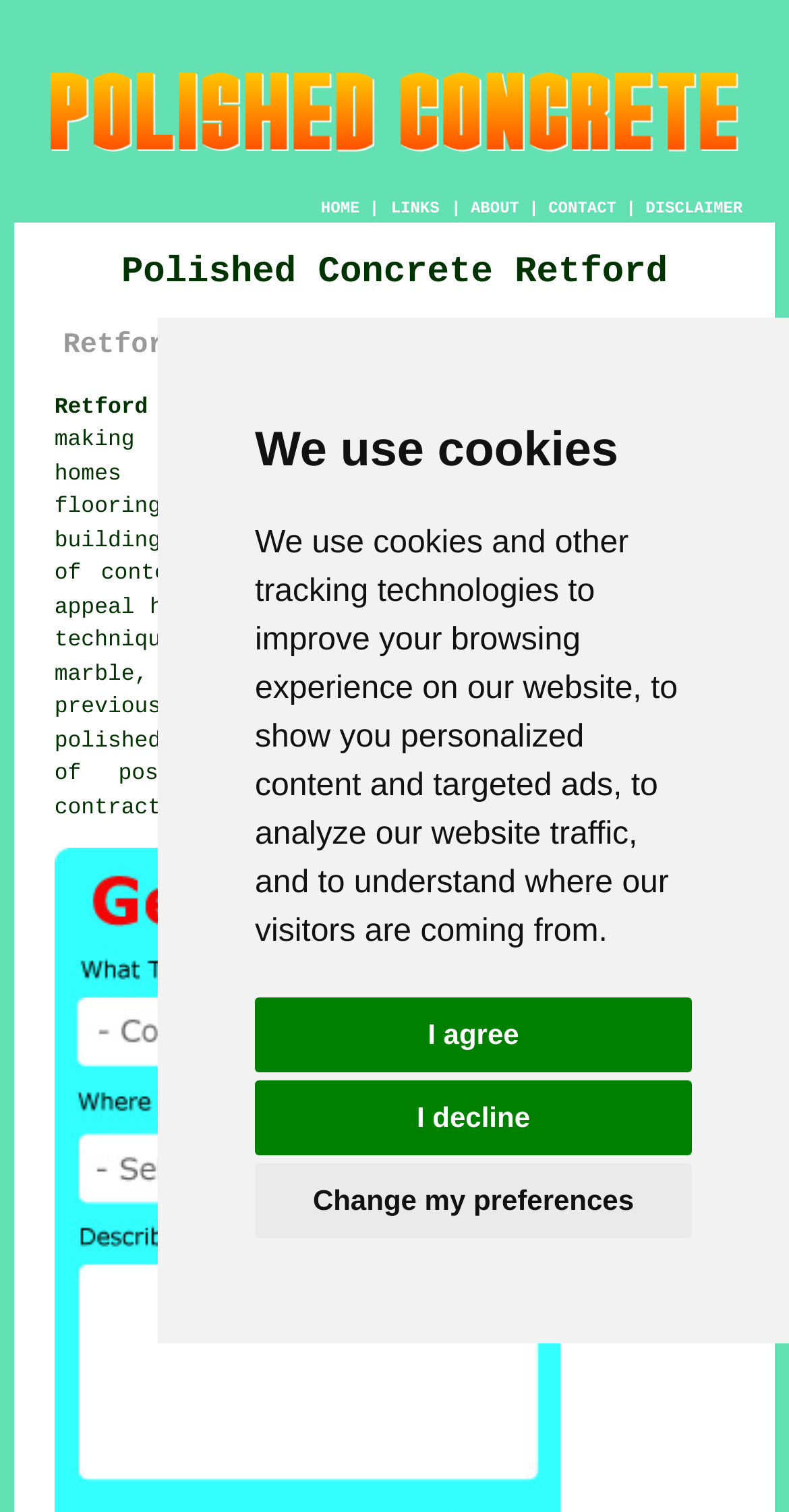Pinpoint the bounding box coordinates of the clickable element to carry out the following instruction: "Click the polished concrete link."

[0.61, 0.306, 0.931, 0.322]